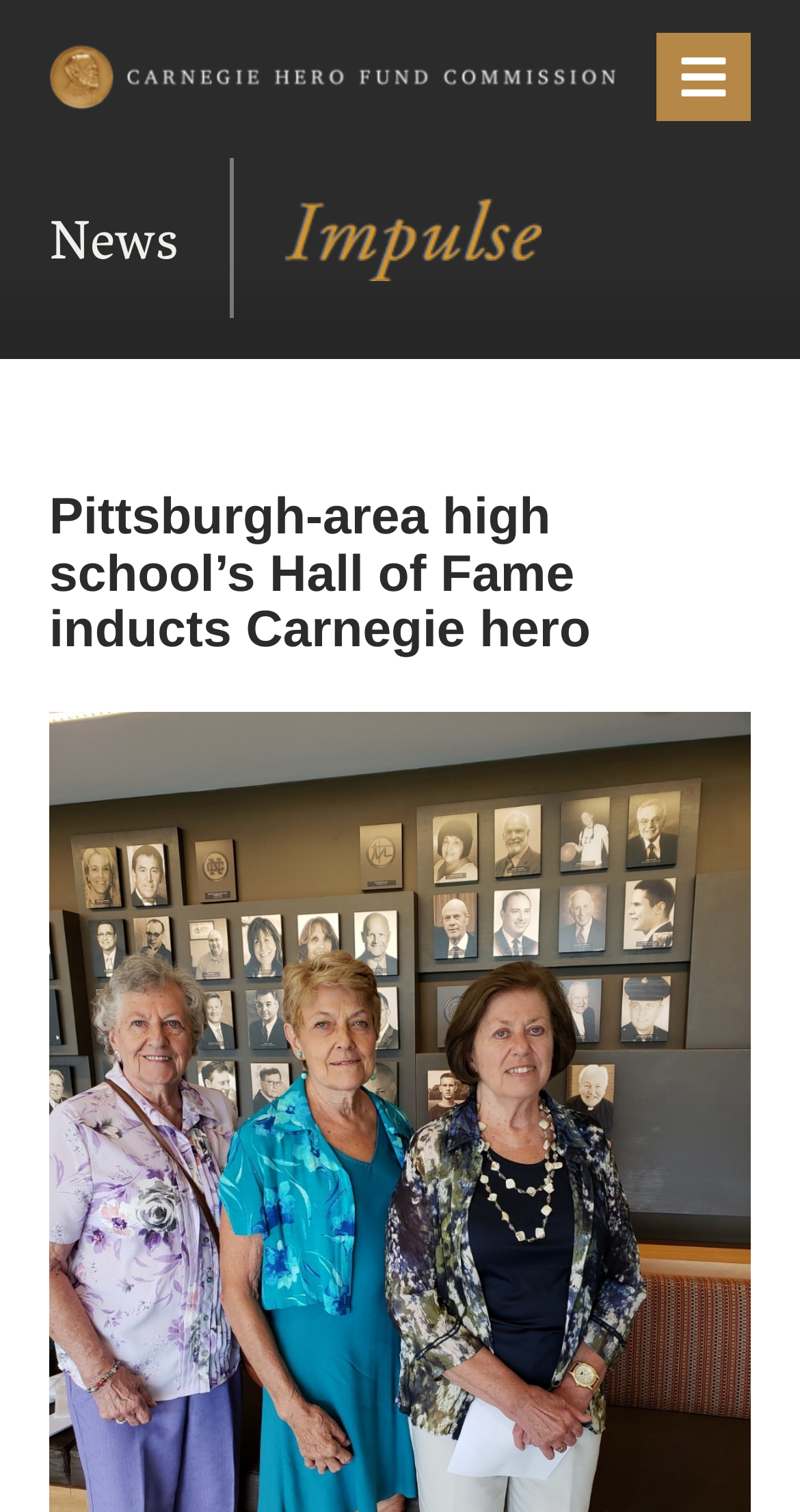What is the name of the organization in the link?
Look at the image and answer the question using a single word or phrase.

Carnegie Hero Fund Commission